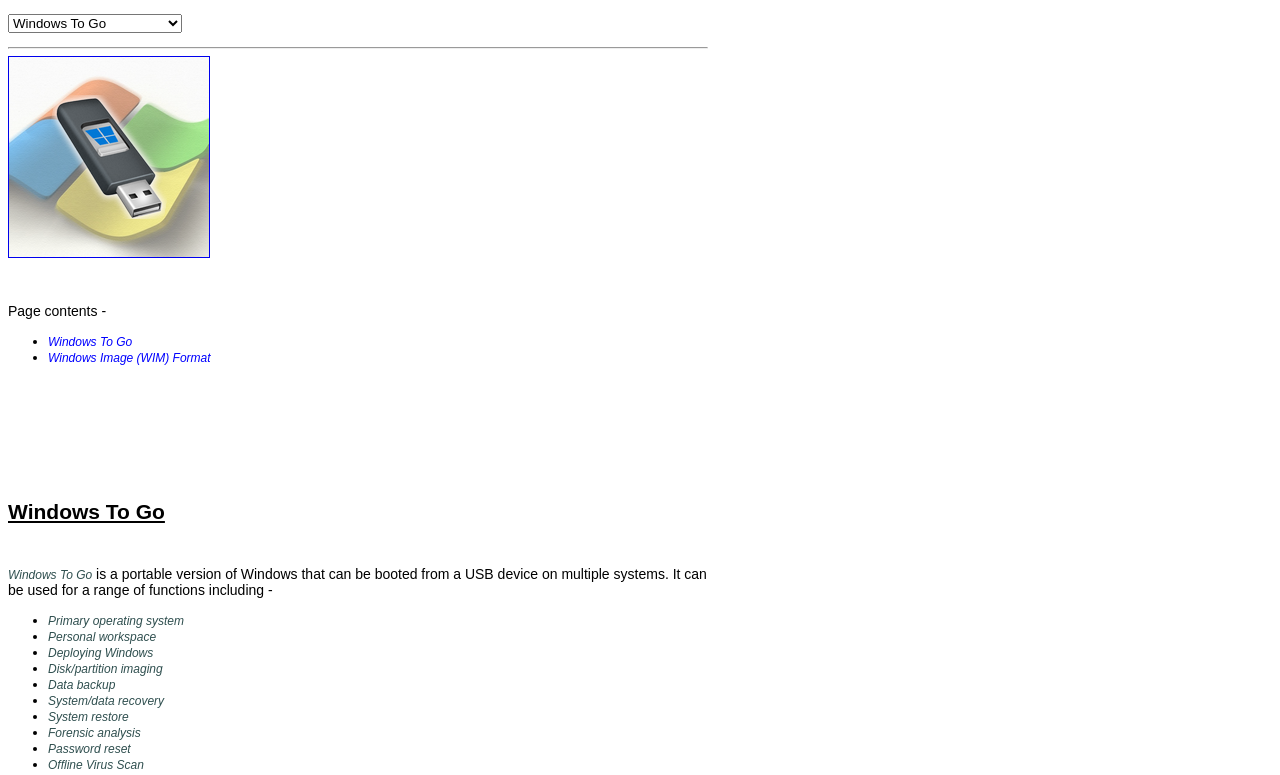Answer in one word or a short phrase: 
What is Windows To Go?

Portable version of Windows